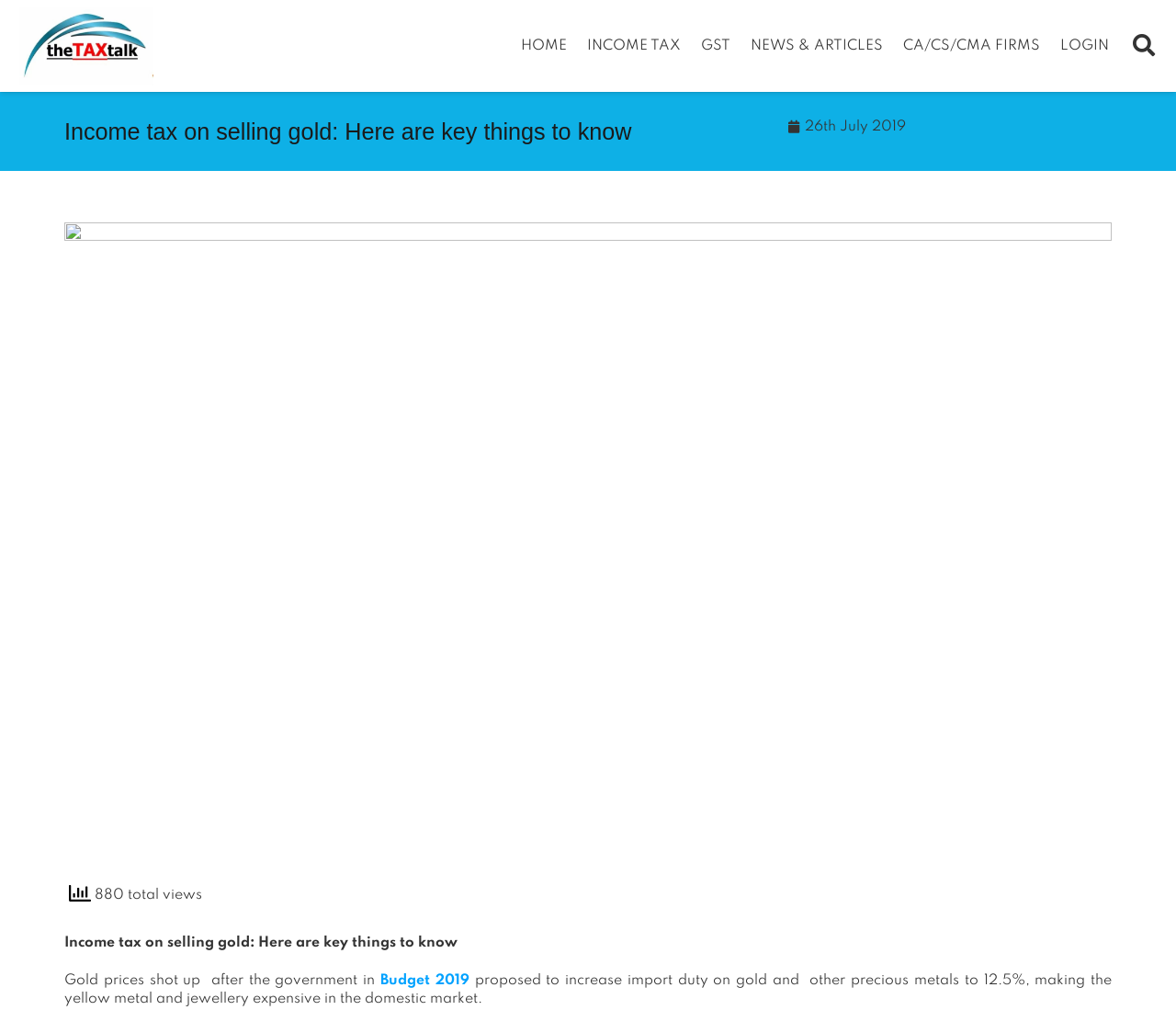Pinpoint the bounding box coordinates of the clickable element to carry out the following instruction: "Discover Famous Sushi Chefs to Follow."

None